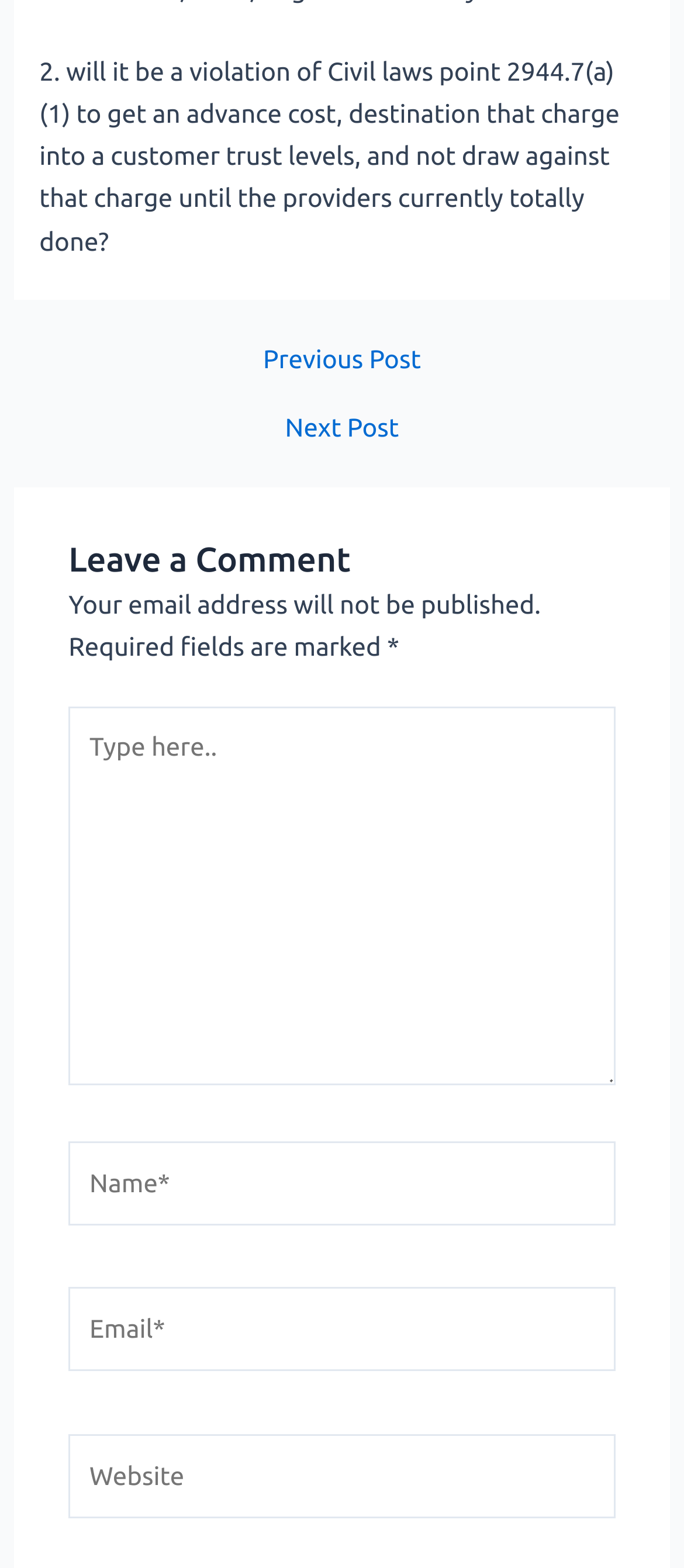What is the purpose of the 'Type here..' field?
Please ensure your answer to the question is detailed and covers all necessary aspects.

The purpose of the 'Type here..' field can be inferred from its location below the 'Leave a Comment' heading and its description as a text box. It is likely intended for users to type their comments.